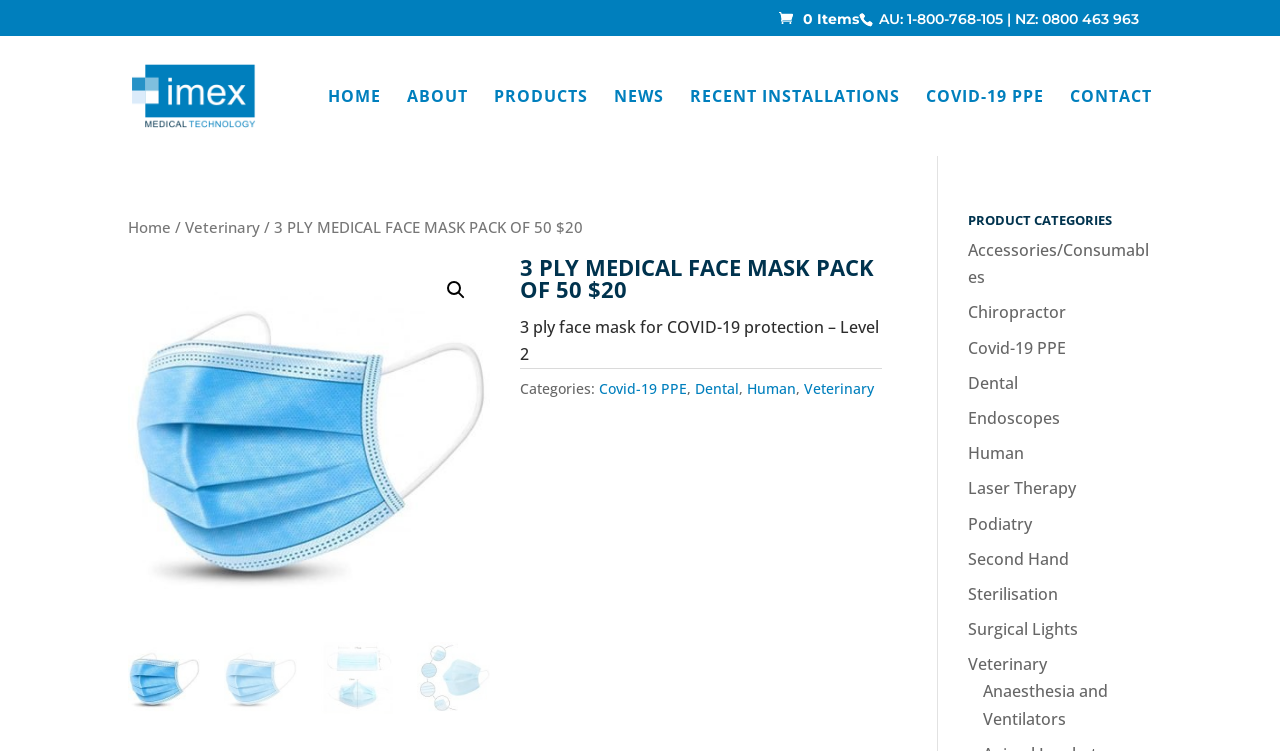Analyze the image and deliver a detailed answer to the question: What is the category of the product?

I determined the category of the product by examining the breadcrumb navigation element, which shows the product's category as Covid-19 PPE. Additionally, the product description also mentions that it is a 3 ply face mask for COVID-19 protection.